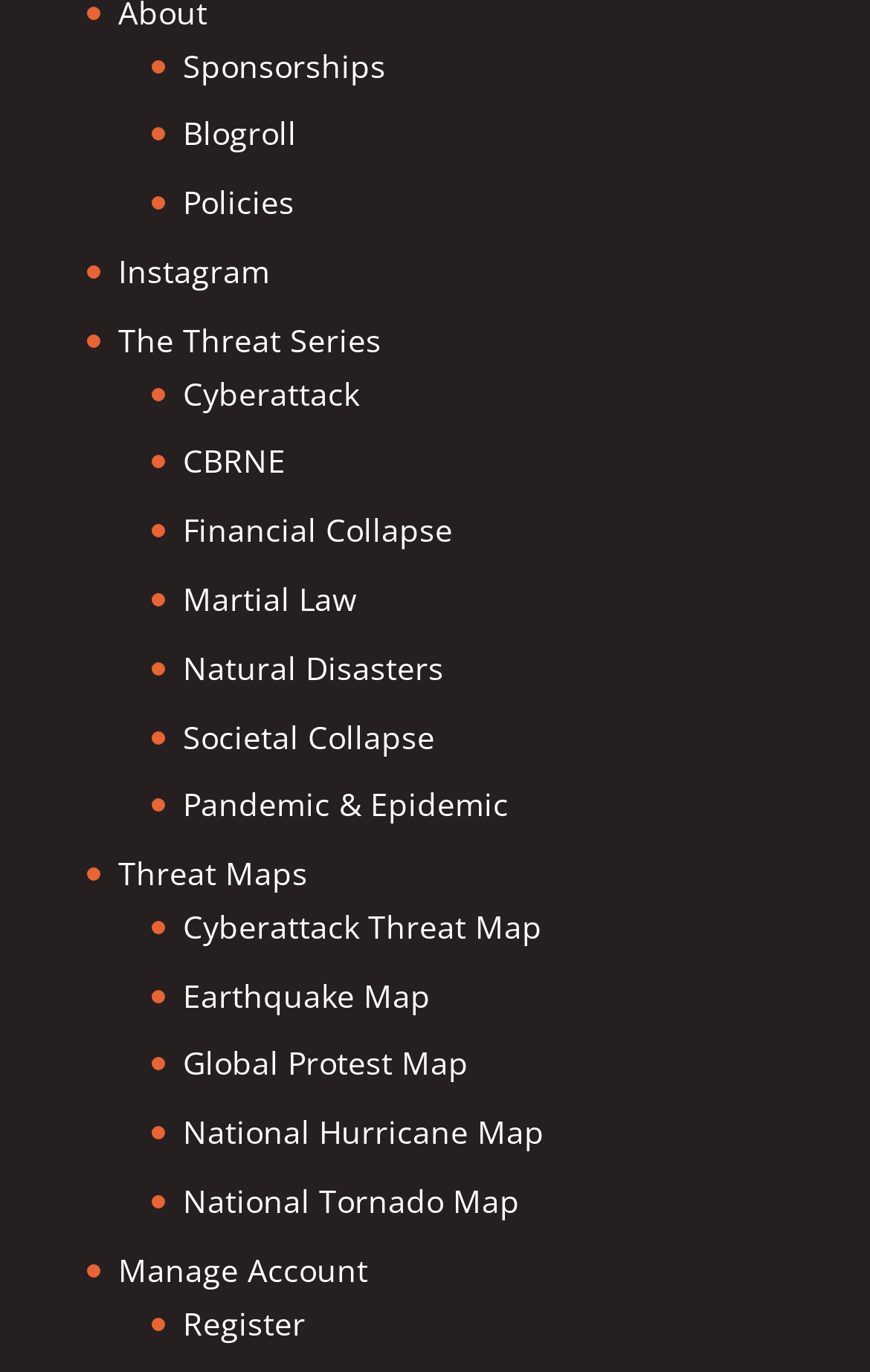Locate the bounding box coordinates of the area where you should click to accomplish the instruction: "Check out the Blogroll".

[0.21, 0.082, 0.341, 0.113]